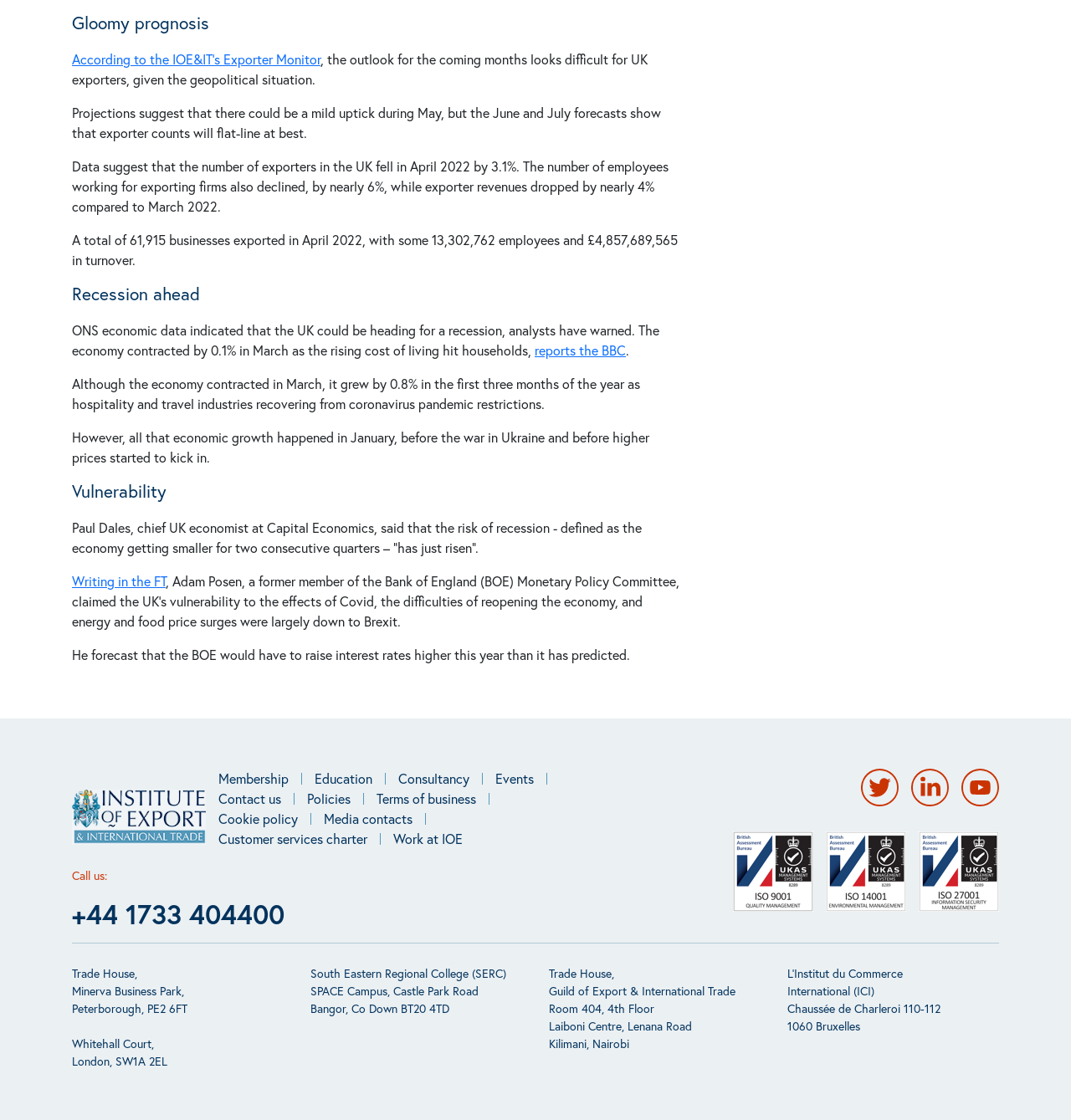Determine the bounding box coordinates of the region to click in order to accomplish the following instruction: "Click the Factopolis logo". Provide the coordinates as four float numbers between 0 and 1, specifically [left, top, right, bottom].

None